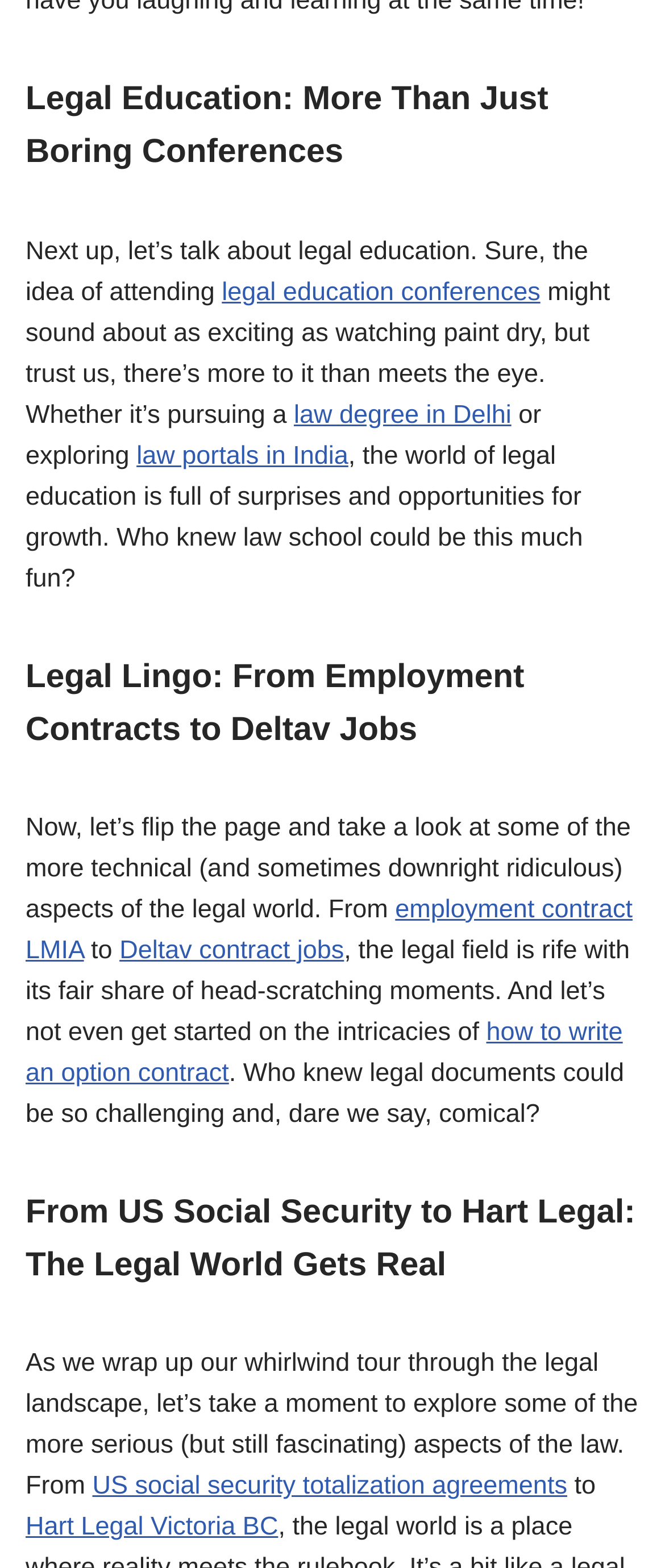Analyze the image and provide a detailed answer to the question: What is the tone of the webpage?

The webpage appears to have a humorous tone, as evident from phrases like 'might sound about as exciting as watching paint dry' and 'who knew law school could be this much fun?'. The use of such phrases suggests that the author is attempting to make the topic of legal education more engaging and lighthearted.